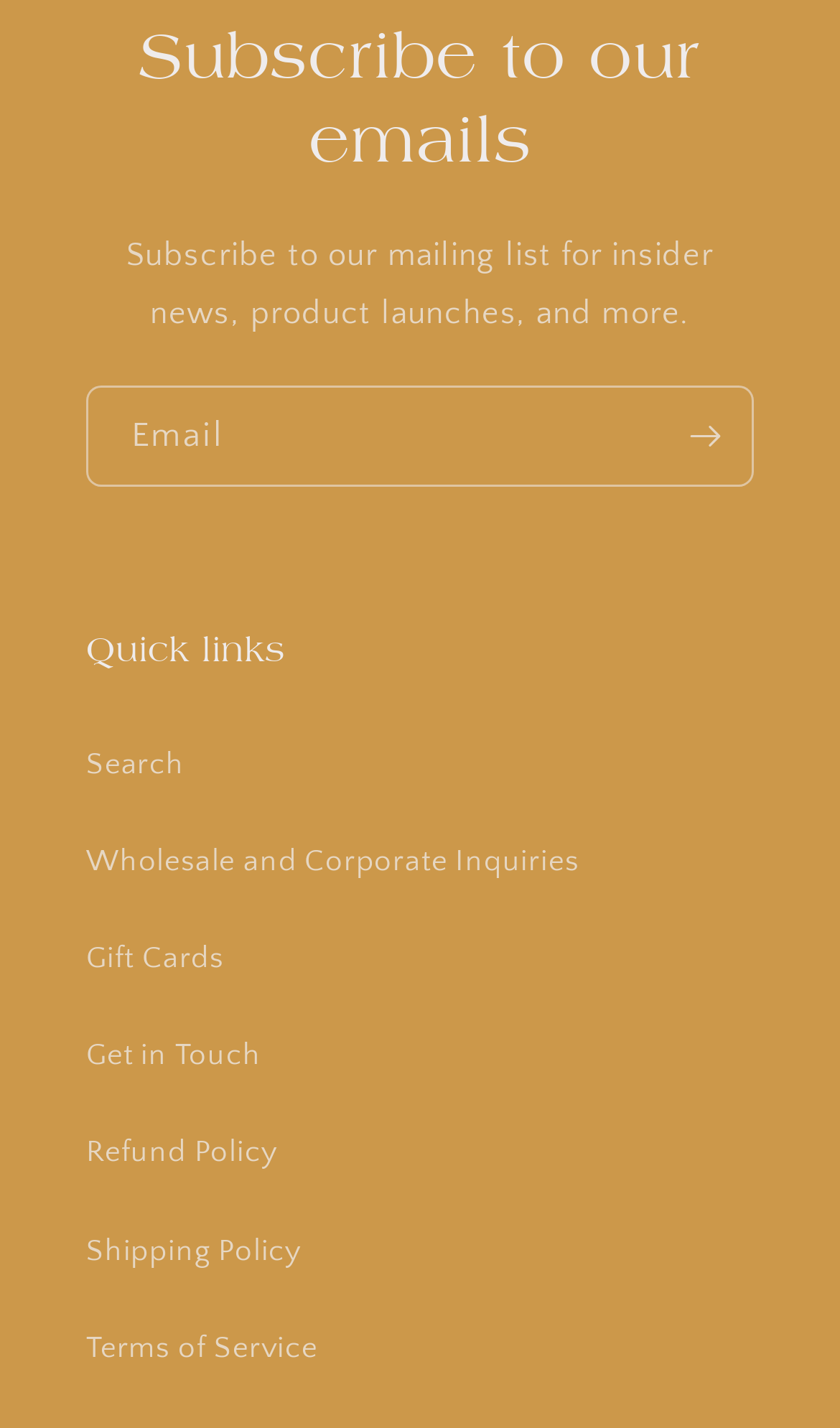Please locate the bounding box coordinates of the element that should be clicked to complete the given instruction: "contact us".

None